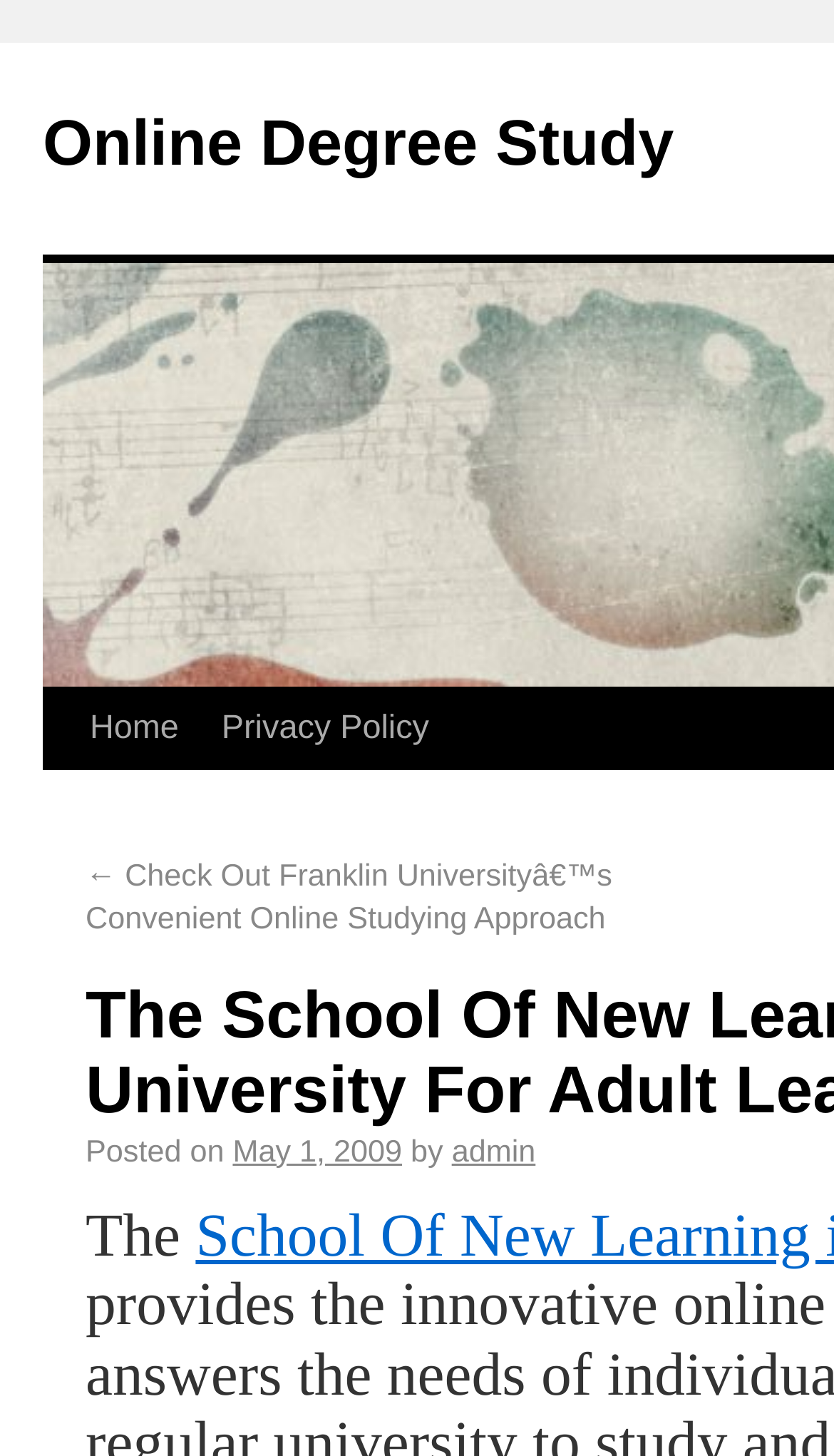Please identify and generate the text content of the webpage's main heading.

The School Of New Learning In DePaul University For Adult Learners